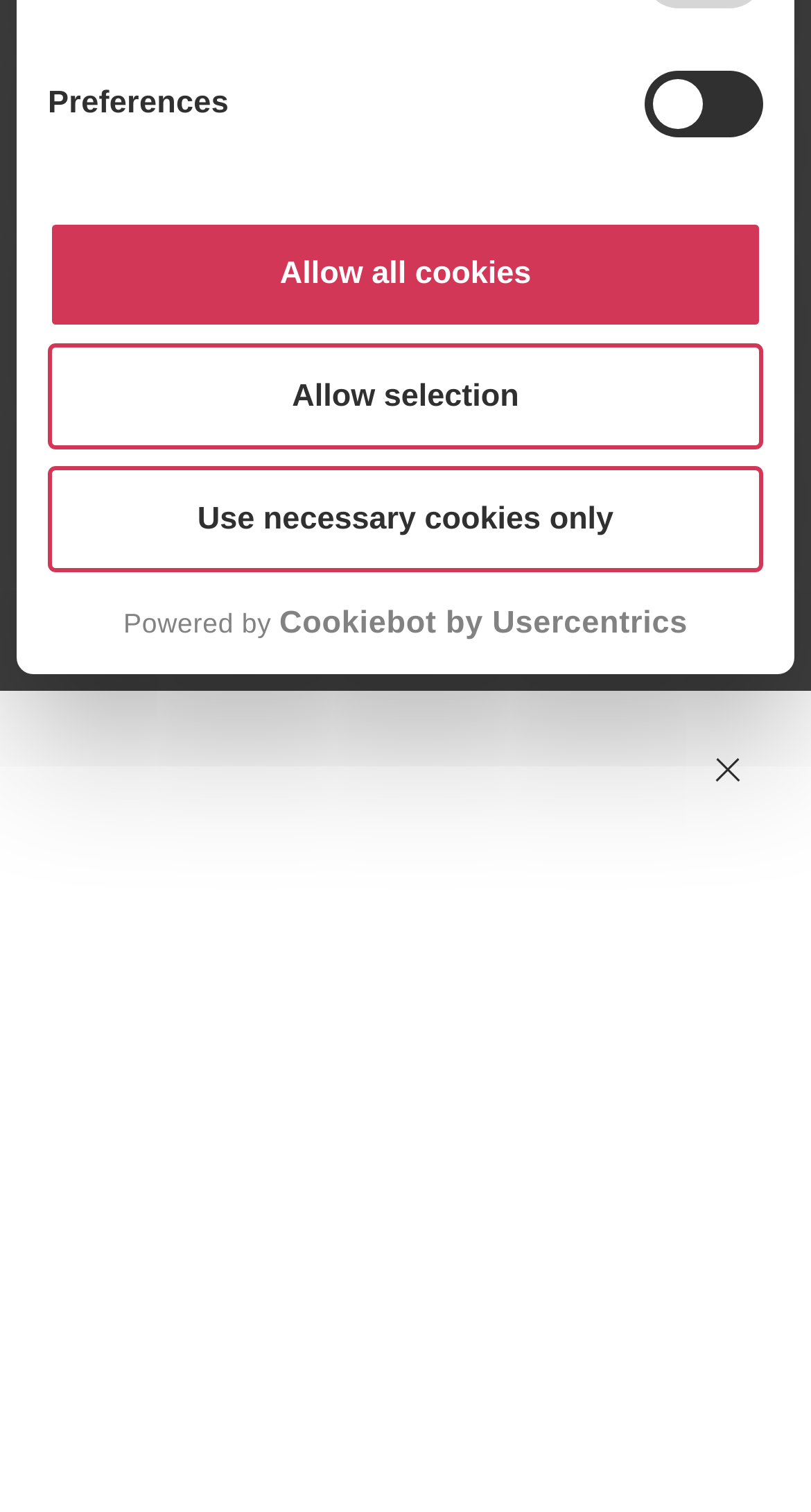Based on the element description: "parent_node: External Link", identify the bounding box coordinates for this UI element. The coordinates must be four float numbers between 0 and 1, listed as [left, top, right, bottom].

None